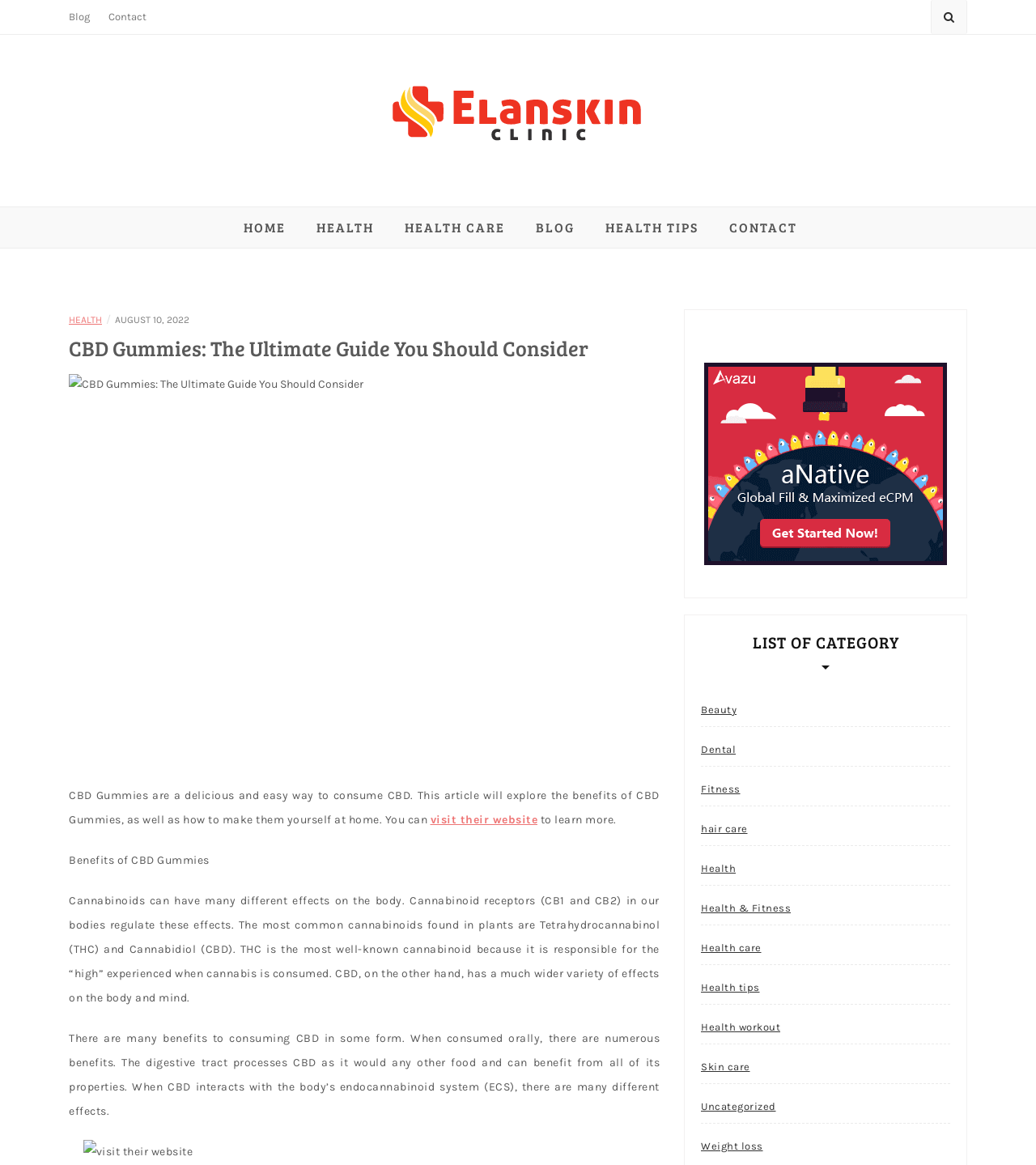Locate the bounding box coordinates of the element that needs to be clicked to carry out the instruction: "Explore the 'Skin care' category". The coordinates should be given as four float numbers ranging from 0 to 1, i.e., [left, top, right, bottom].

[0.677, 0.902, 0.724, 0.93]